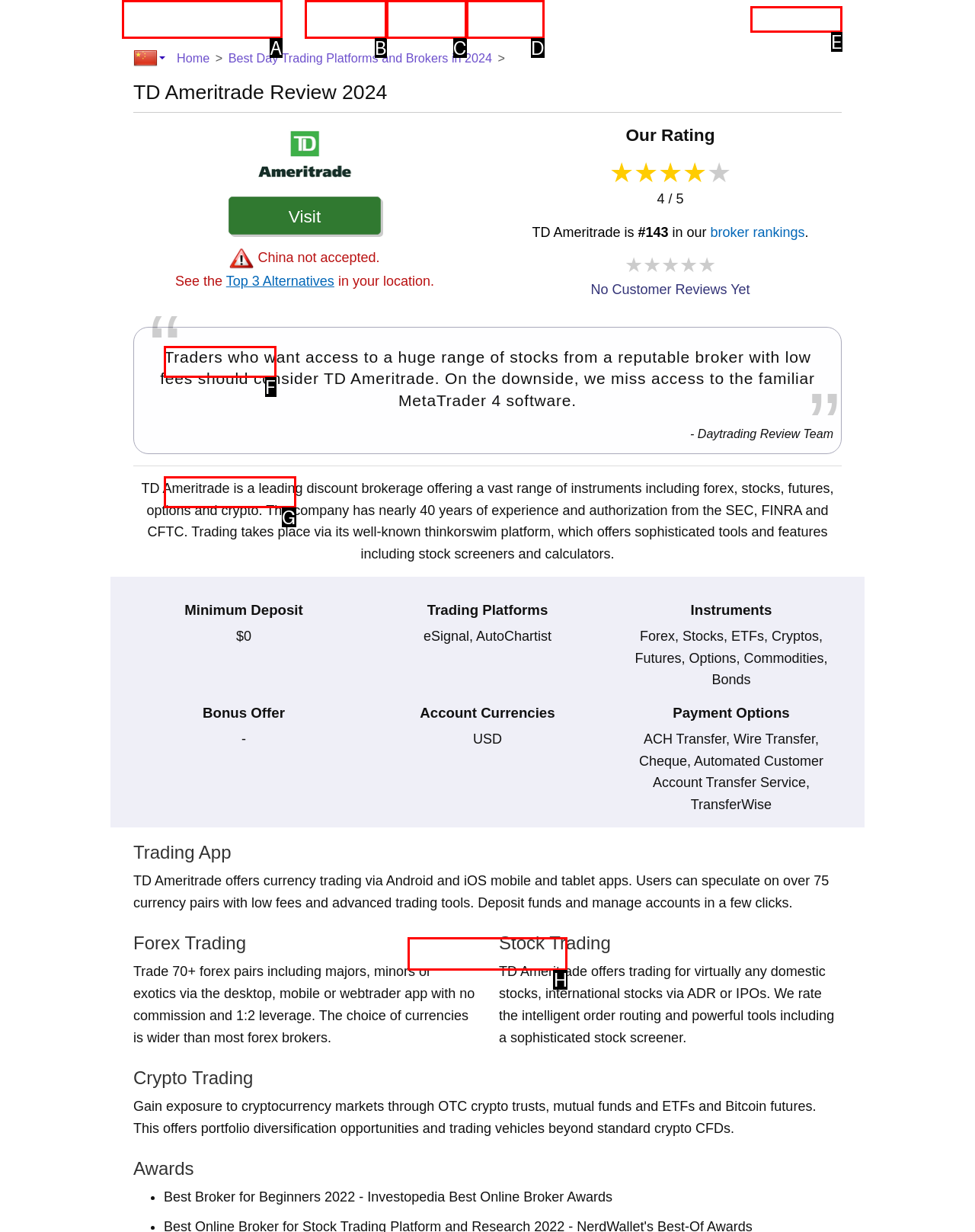Based on the description: Financial Glossary, identify the matching HTML element. Reply with the letter of the correct option directly.

None